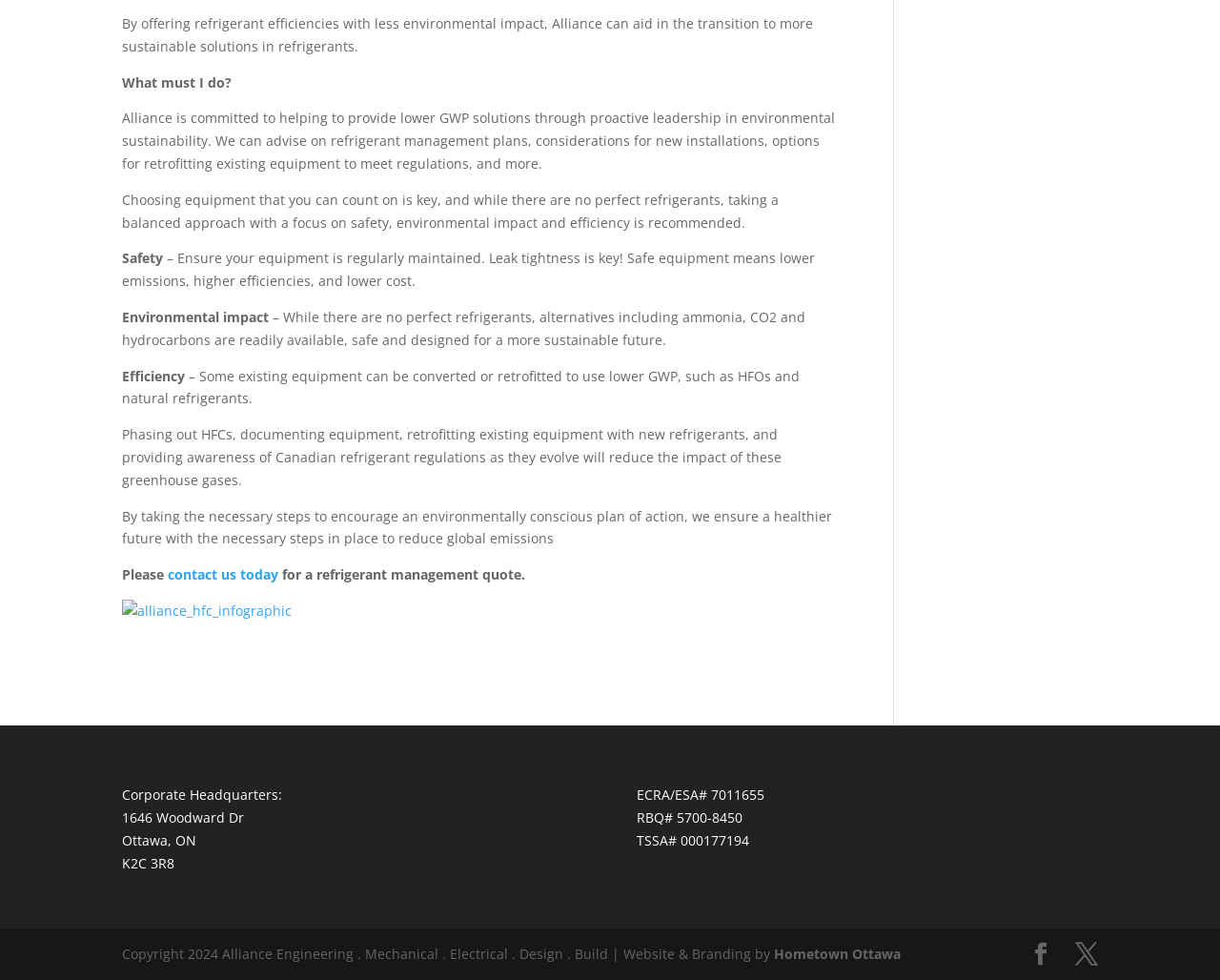What is the purpose of the infographic link?
Provide a concise answer using a single word or phrase based on the image.

Learn about HFCs